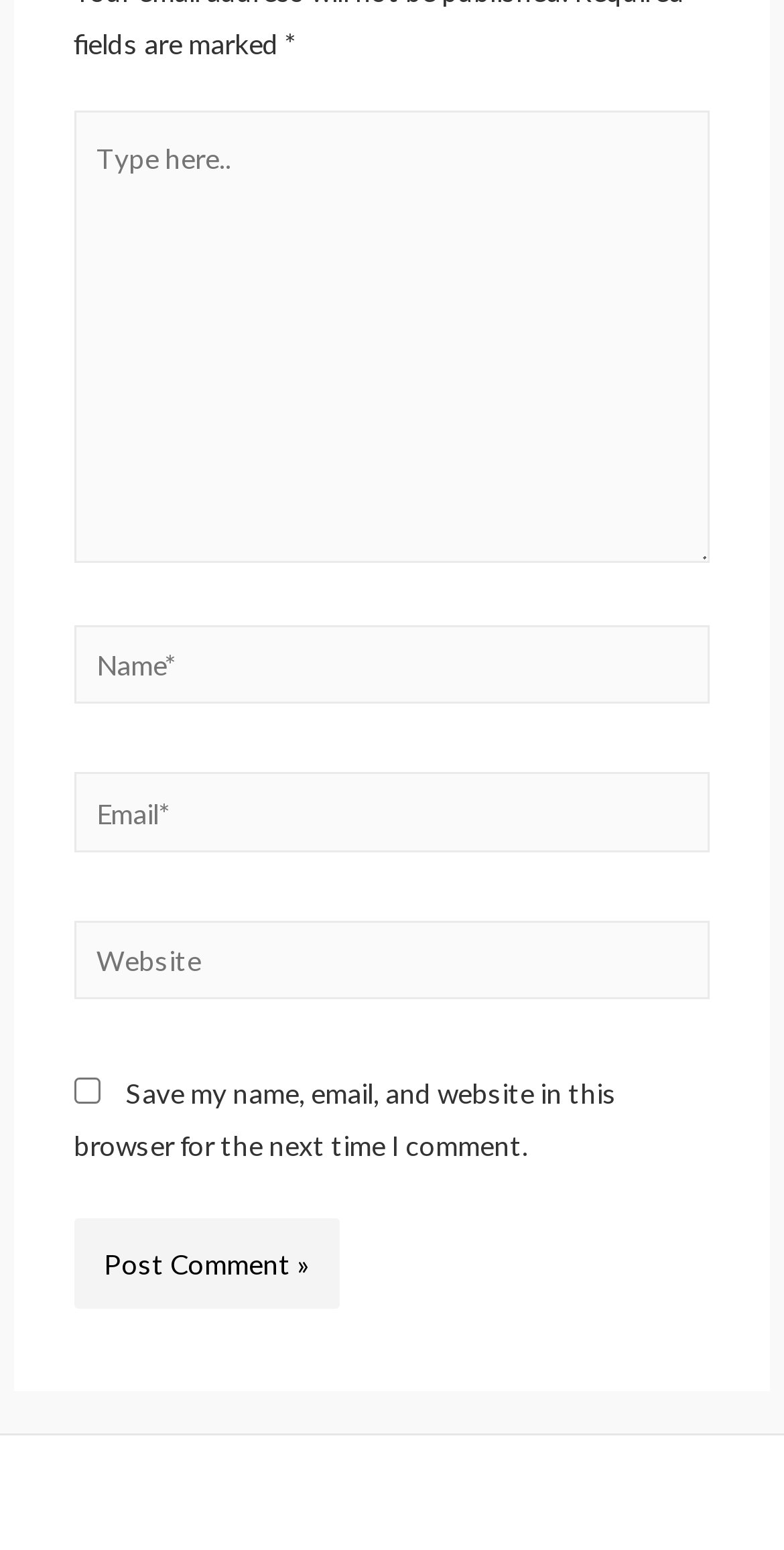Respond to the following question with a brief word or phrase:
Is the 'Save my name...' checkbox checked?

No